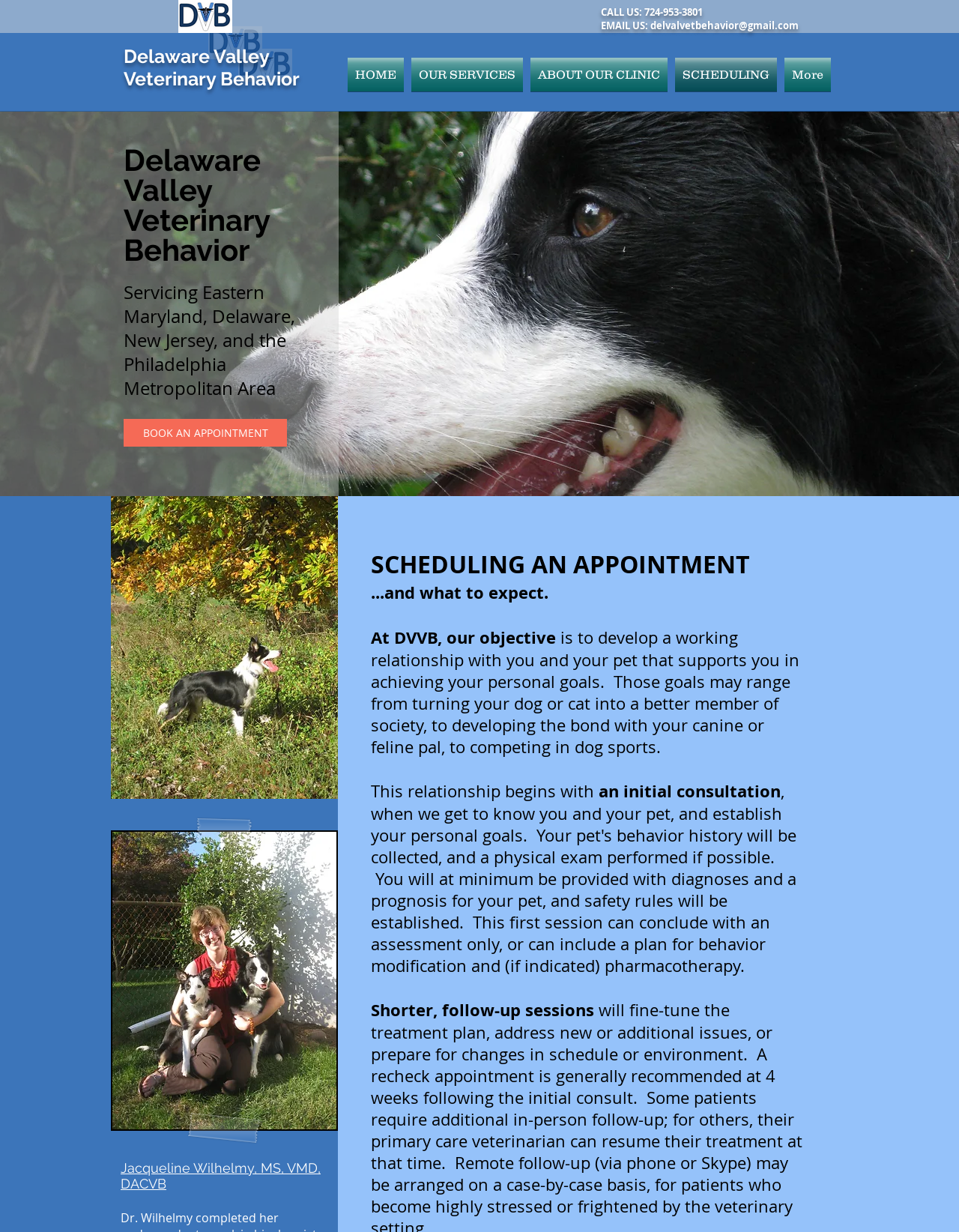What is the phone number to call?
Using the details from the image, give an elaborate explanation to answer the question.

I found the phone number by looking at the static text element that says 'CALL US: 724-953-3801' at the top of the webpage.